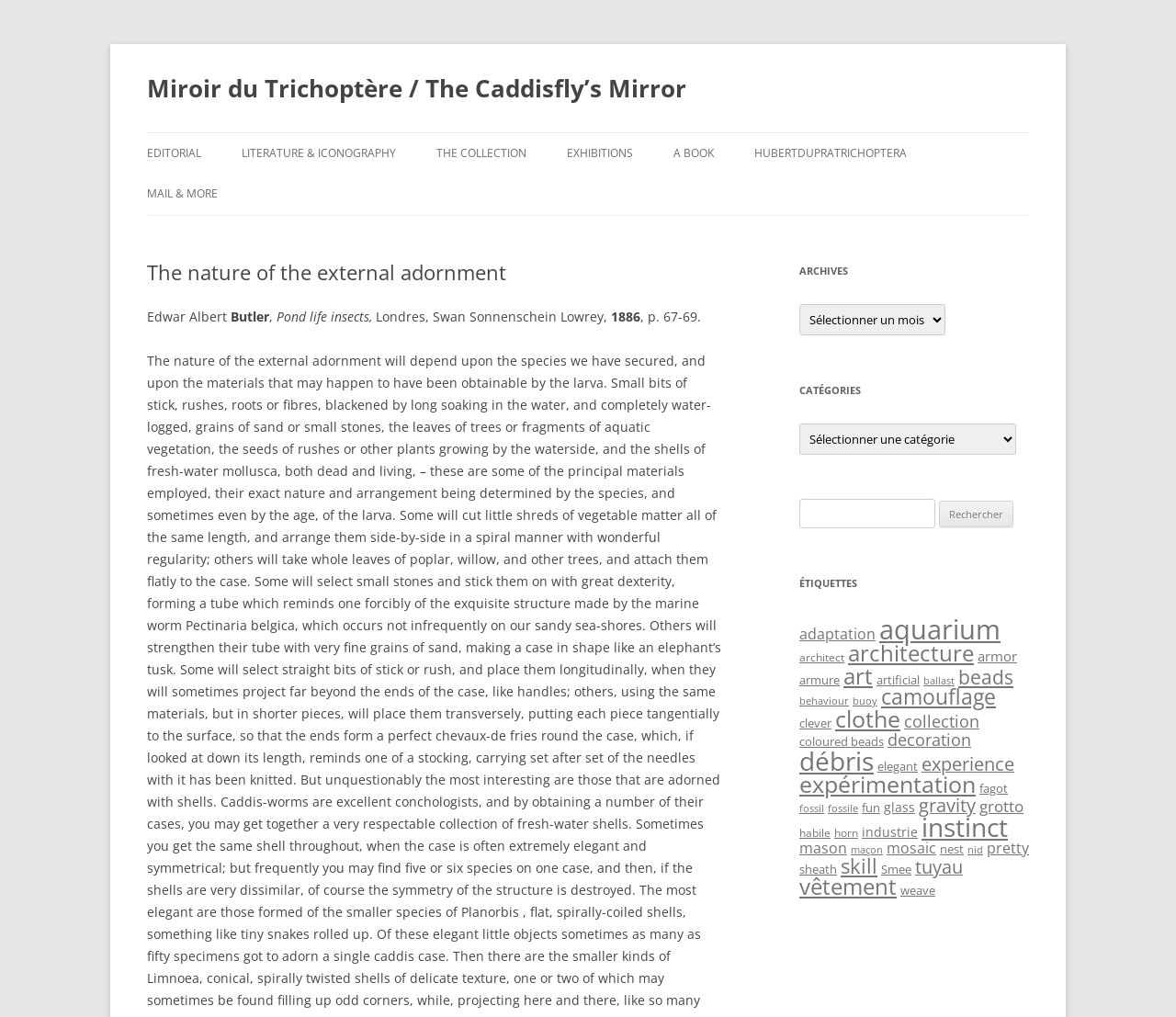Extract the primary headline from the webpage and present its text.

Miroir du Trichoptère / The Caddisfly’s Mirror